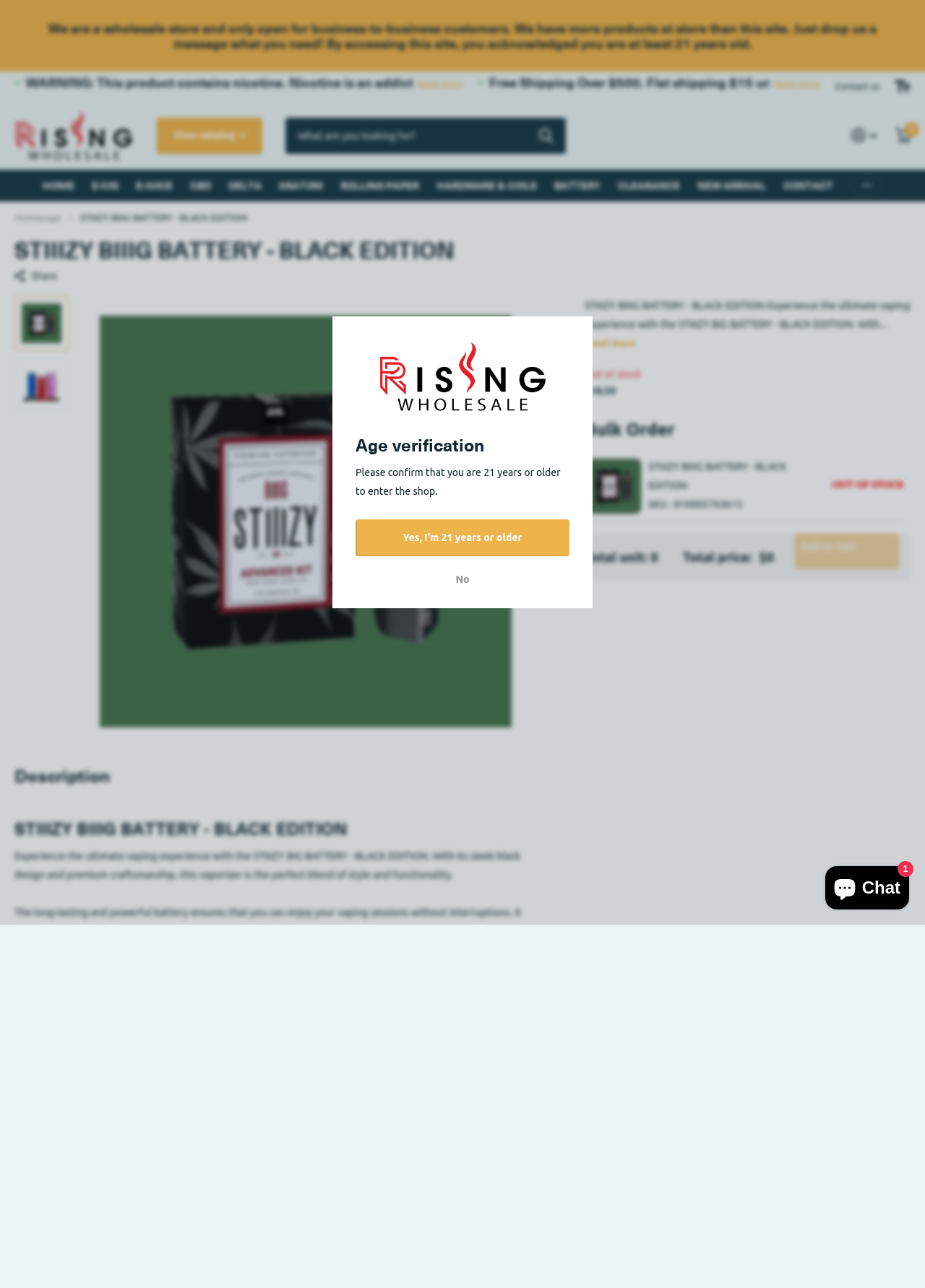What is the name of the product on this page?
Based on the screenshot, give a detailed explanation to answer the question.

I found the answer by looking at the heading element with the text 'STIIIZY BIIIG BATTERY - BLACK EDITION' which is a prominent element on the page, indicating that it is the main product being showcased.